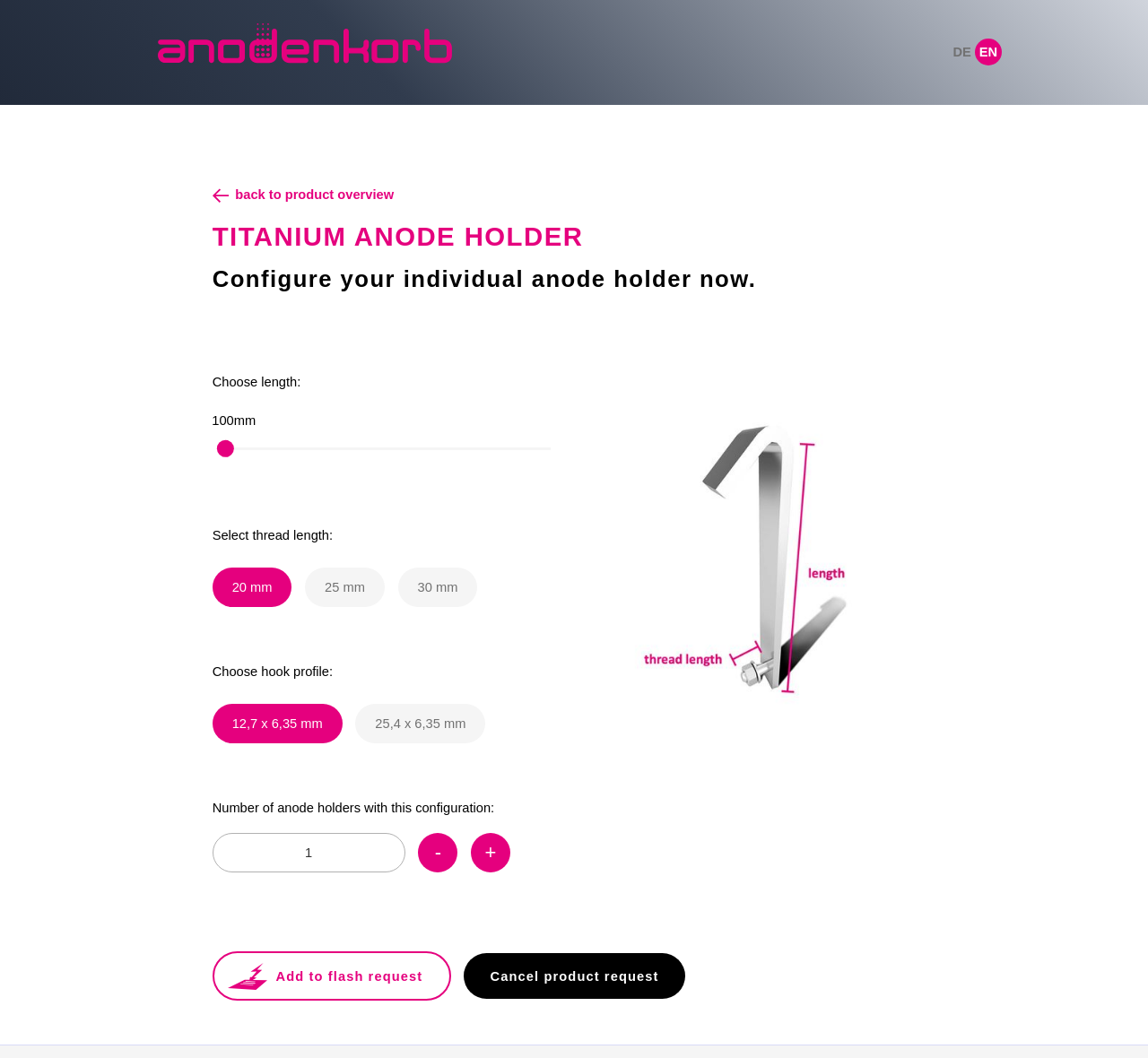What is the maximum number of anode holders that can be configured?
Look at the screenshot and respond with a single word or phrase.

No maximum